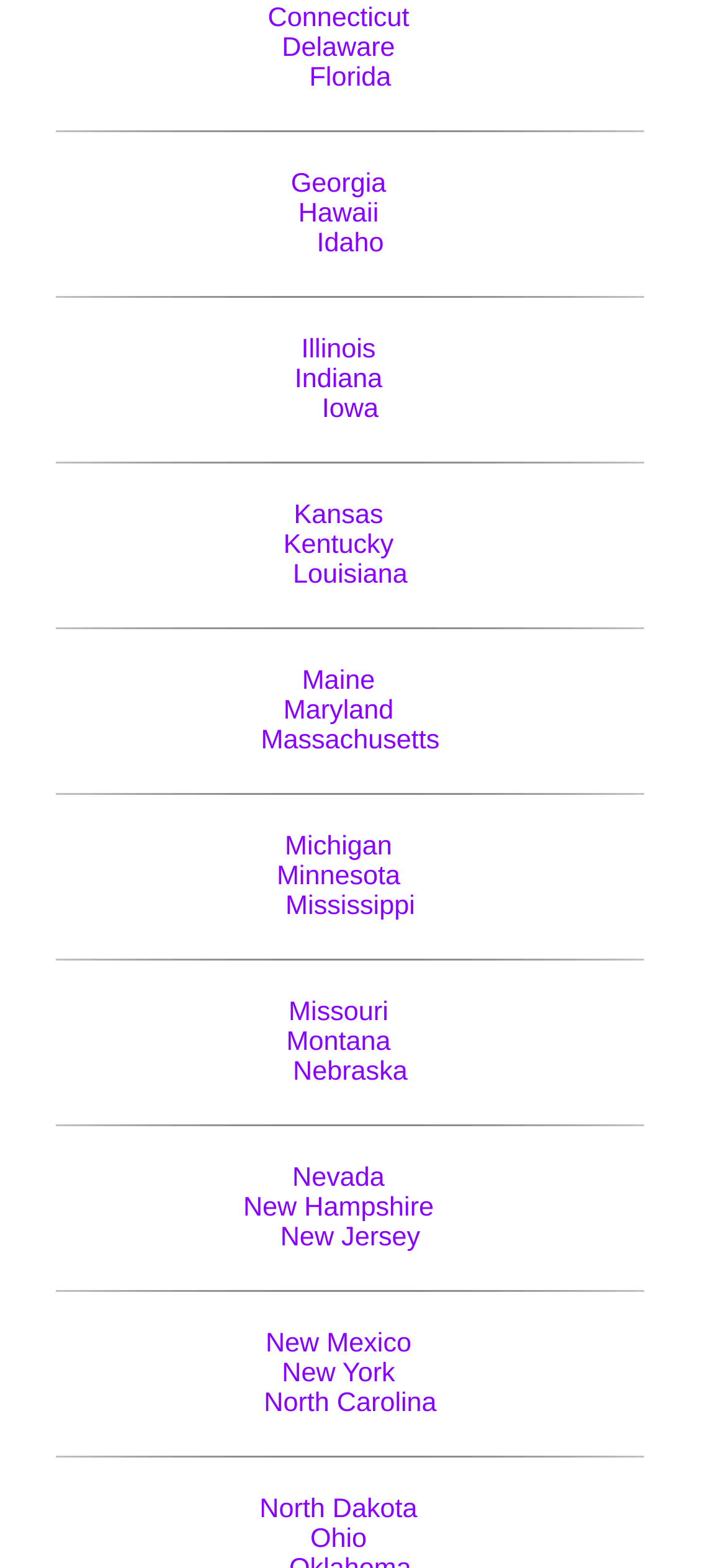Using the provided element description: "North Dakota", identify the bounding box coordinates. The coordinates should be four floats between 0 and 1 in the order [left, top, right, bottom].

[0.357, 0.953, 0.575, 0.972]